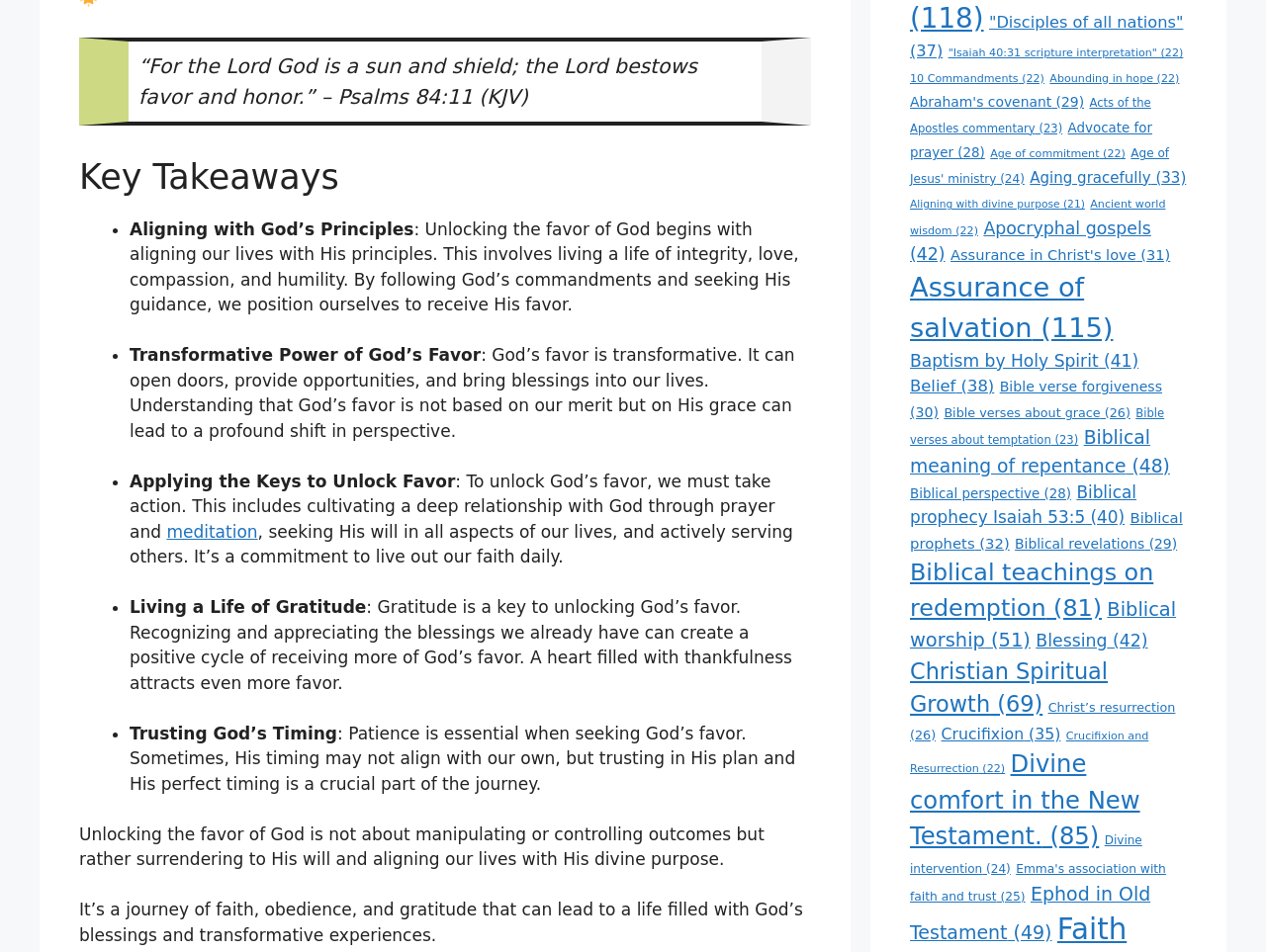Please answer the following query using a single word or phrase: 
What is the Bible verse mentioned at the top of the page?

Psalms 84:11